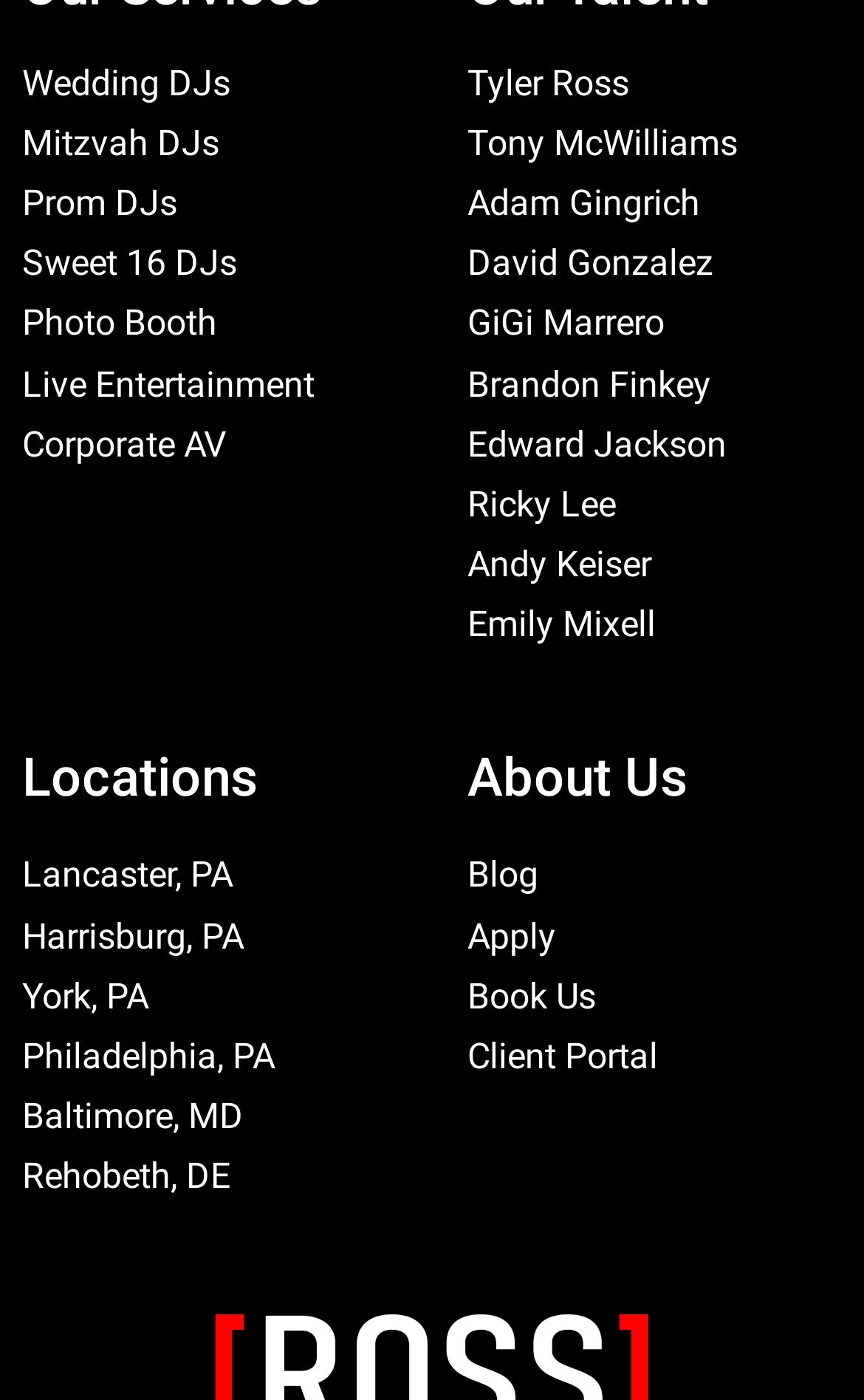Determine the bounding box coordinates of the clickable region to carry out the instruction: "Click on Wedding DJs".

[0.026, 0.044, 0.267, 0.074]